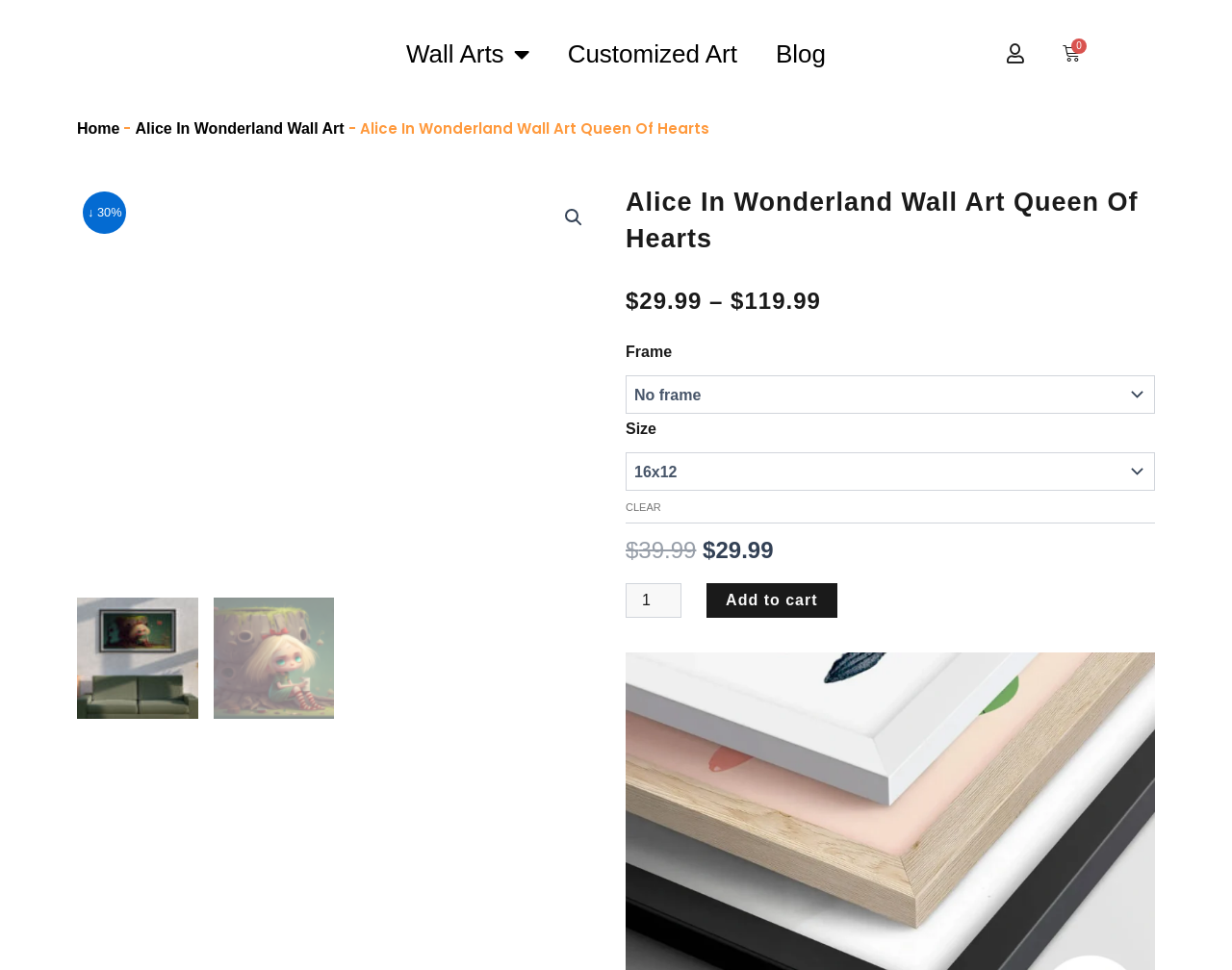Please provide the bounding box coordinates for the element that needs to be clicked to perform the instruction: "Toggle Wall Arts menu". The coordinates must consist of four float numbers between 0 and 1, formatted as [left, top, right, bottom].

[0.314, 0.03, 0.445, 0.081]